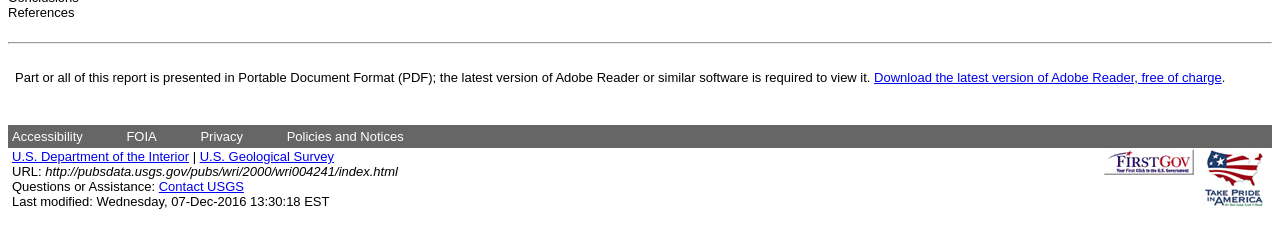Please provide a one-word or short phrase answer to the question:
What is the purpose of the 'Download the latest version of Adobe Reader' link?

To view PDF